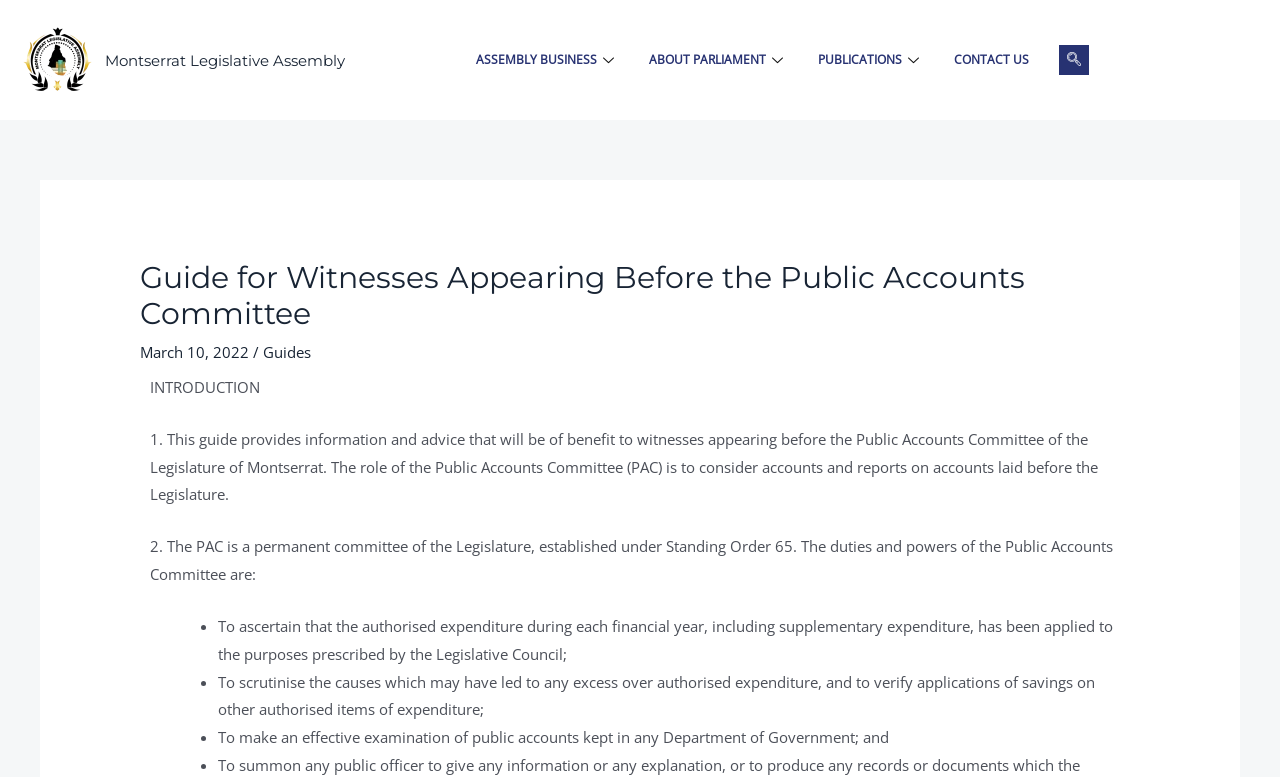What is the purpose of the Public Accounts Committee?
Refer to the screenshot and answer in one word or phrase.

To consider accounts and reports on accounts